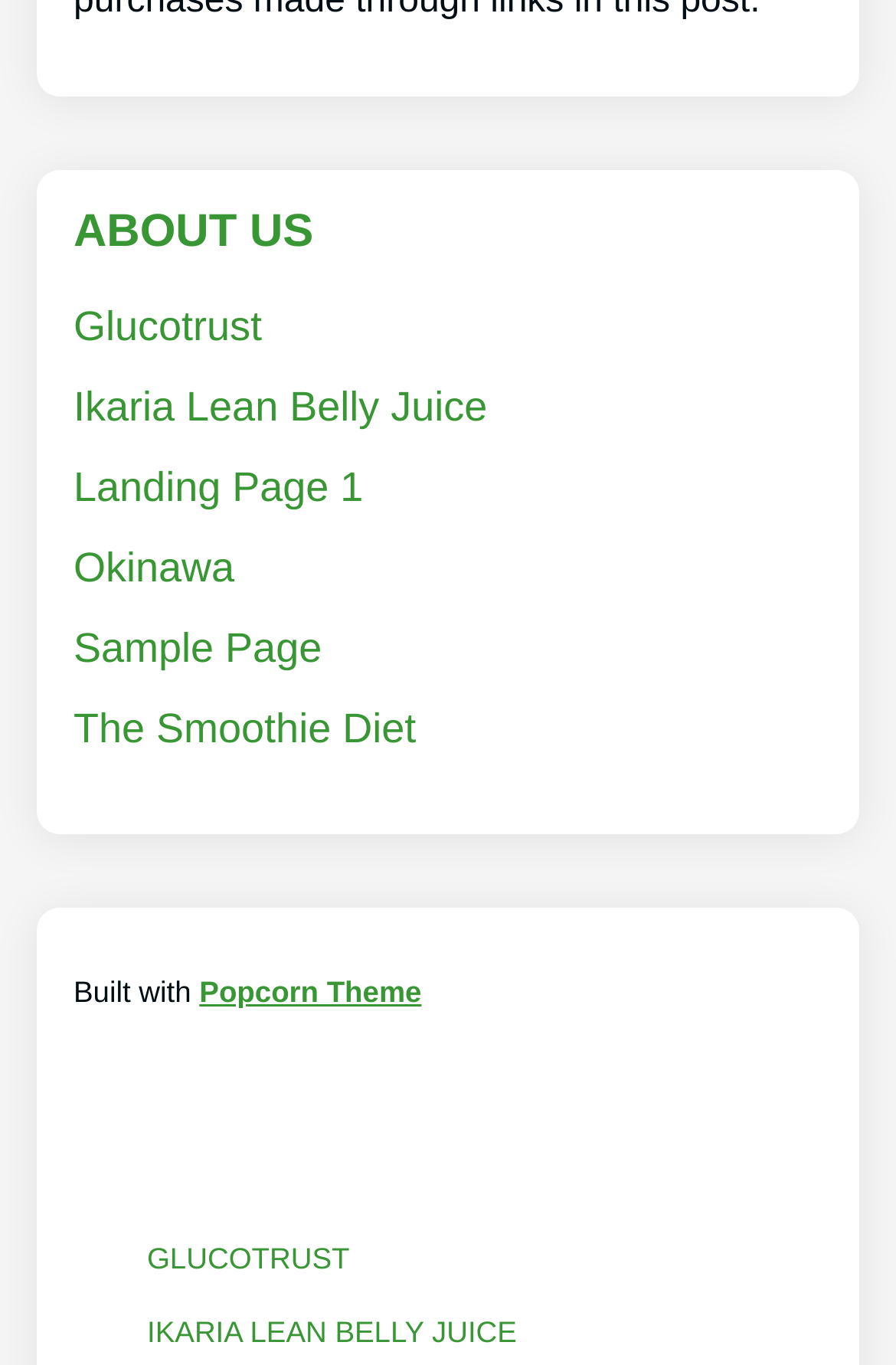Determine the bounding box coordinates for the region that must be clicked to execute the following instruction: "visit Okinawa".

[0.082, 0.4, 0.262, 0.433]